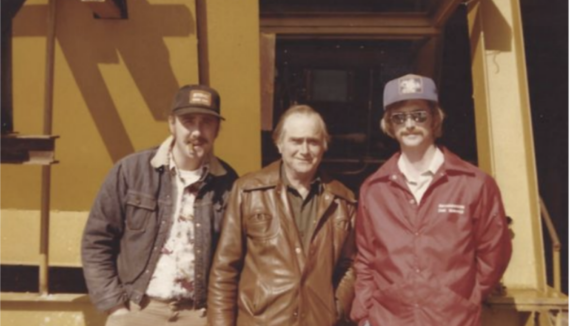Create a detailed narrative for the image.

This historical photograph captures three men standing in front of a large yellow structure, likely linked to Farrow Lumber Company, which has a rich history in the lumber industry. The men, dressed in casual clothing typical of the era, exude a sense of camaraderie and pride in their work environment. The central figure, wearing a leather jacket and standing confidently, appears to be the focal point of the image, while the two men flanking him display a mix of casual styles—one in a patterned shirt and the other in a bright red jacket and cap. This image symbolizes the legacy of the Farrow family, particularly Dennis Farrow, who played a significant role in the establishment and operation of the Farrow Lumber Company and Cairo Dry Kilns, both of which contributed greatly to the hardwood lumber industry.